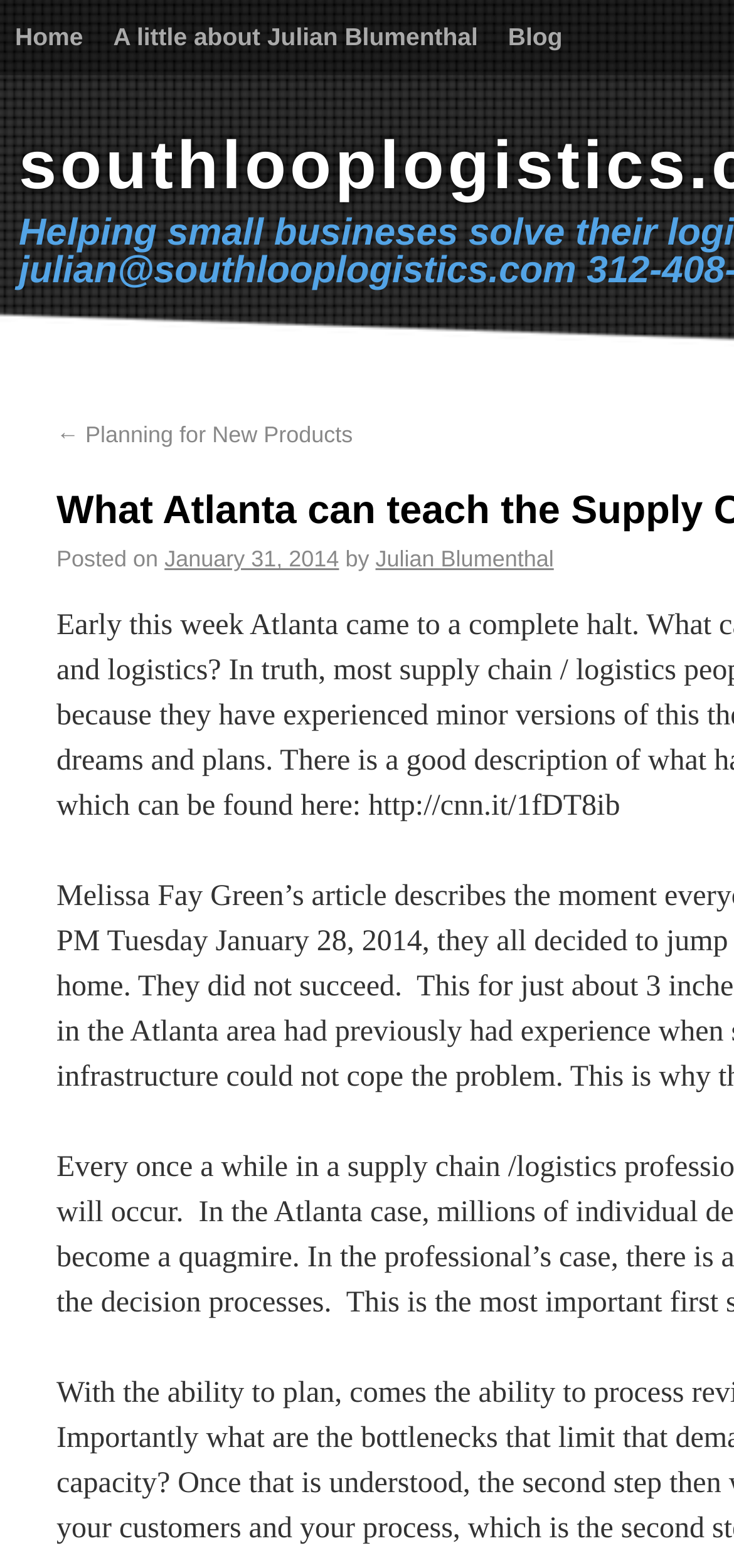How many main navigation links are there?
Please give a detailed and thorough answer to the question, covering all relevant points.

I counted the main navigation links by looking at the links 'Home', 'A little about Julian Blumenthal', and 'Blog'.